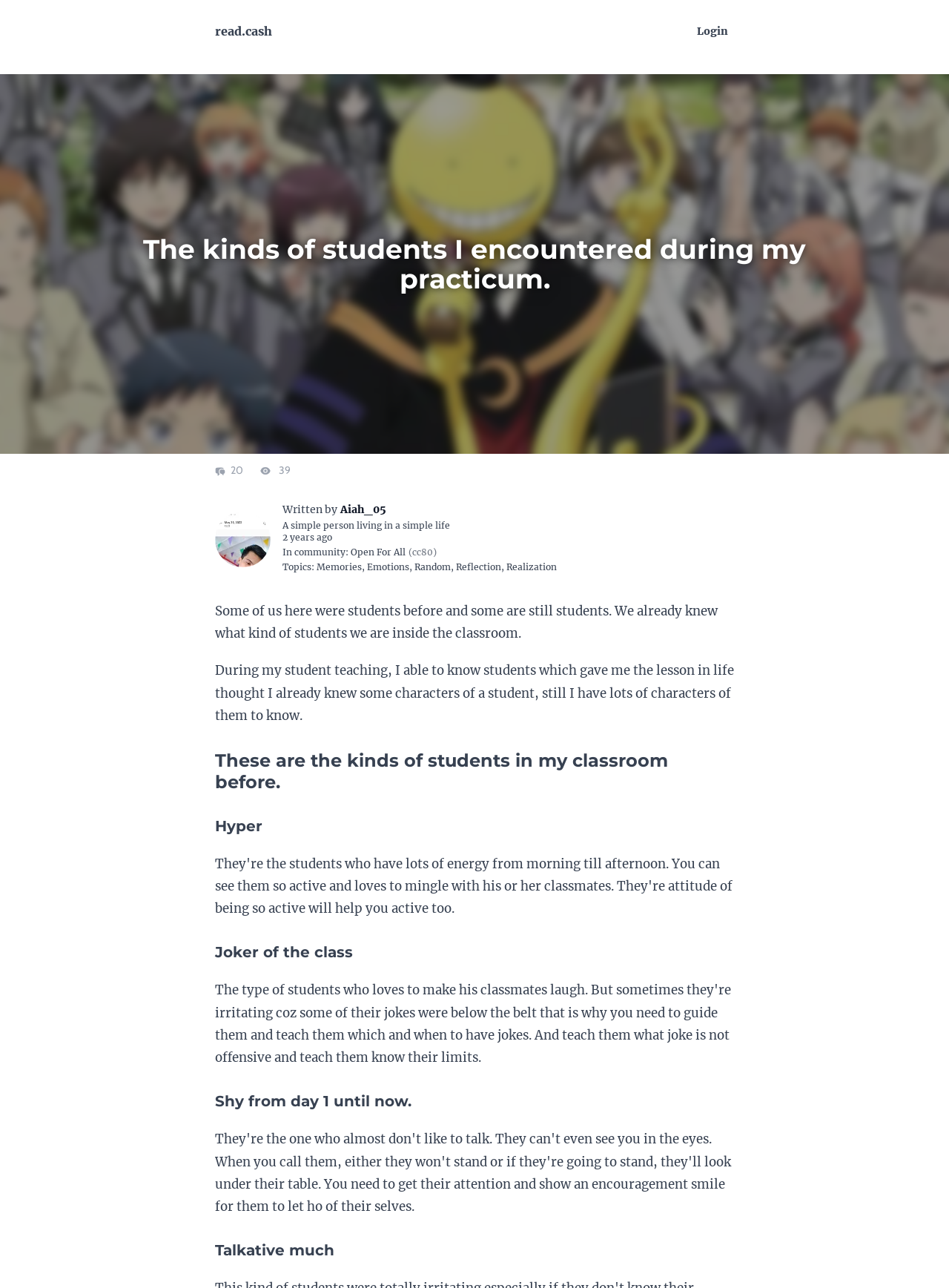Examine the image and give a thorough answer to the following question:
When was the article written?

The date and time the article was written can be found by looking at the generic element with the text '2021-06-27 15:15:55' which is located below the text 'Written by' and the avatar image.